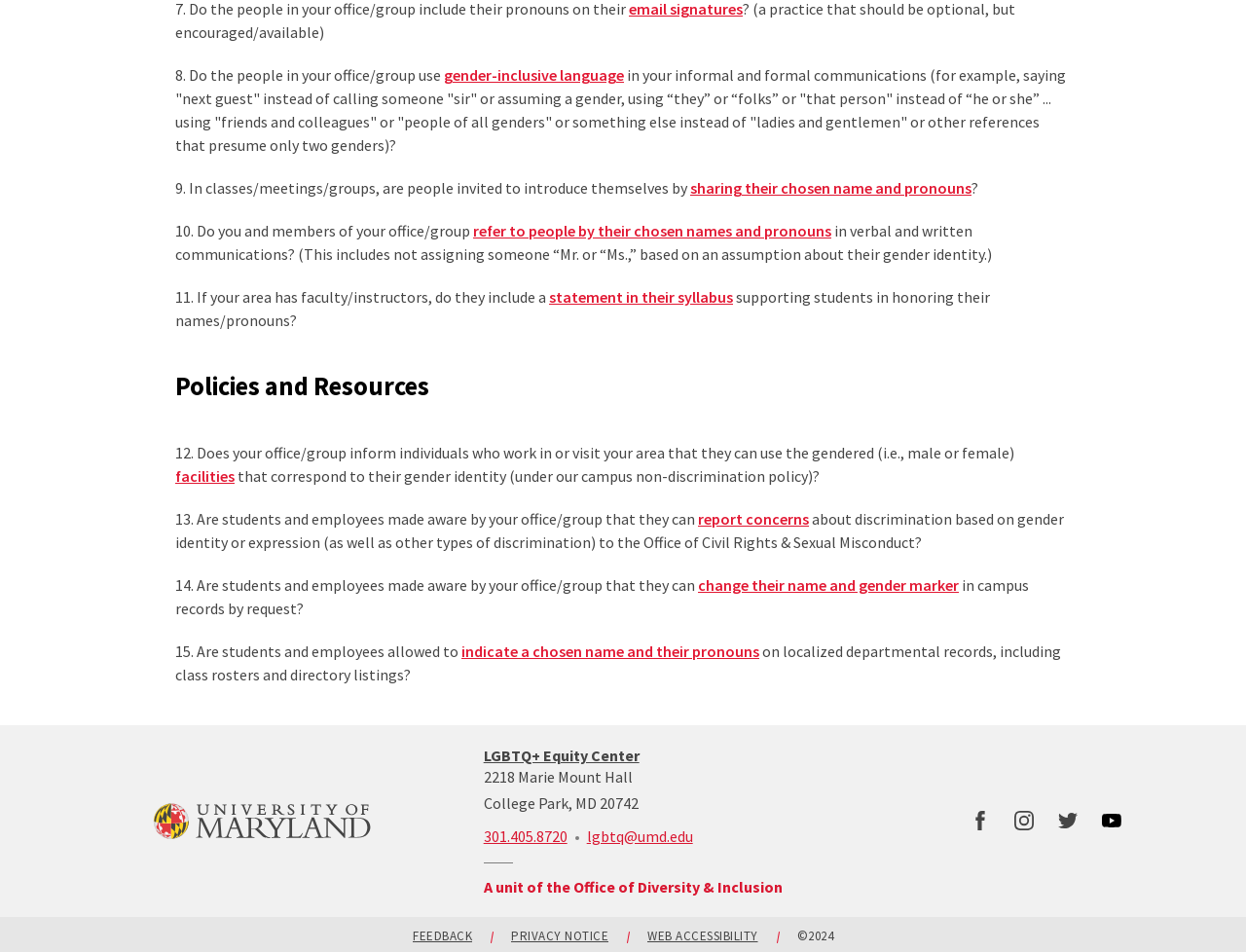Please indicate the bounding box coordinates of the element's region to be clicked to achieve the instruction: "Visit the LGBTQ+ Equity Center". Provide the coordinates as four float numbers between 0 and 1, i.e., [left, top, right, bottom].

[0.388, 0.782, 0.513, 0.805]